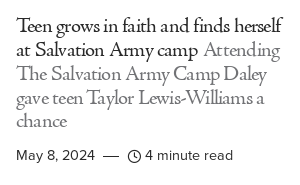Generate an elaborate caption for the image.

The image features a headline that reads: "Teen grows in faith and finds herself at Salvation Army camp." Below this, it notes that attending The Salvation Army Camp Daley provided a meaningful opportunity for a teen named Taylor Lewis-Williams. The publication date is May 8, 2024, and the article is noted to be a 4-minute read. This content highlights personal growth and faith development through participation in a supportive camp environment, showcasing The Salvation Army's commitment to youth and community engagement.